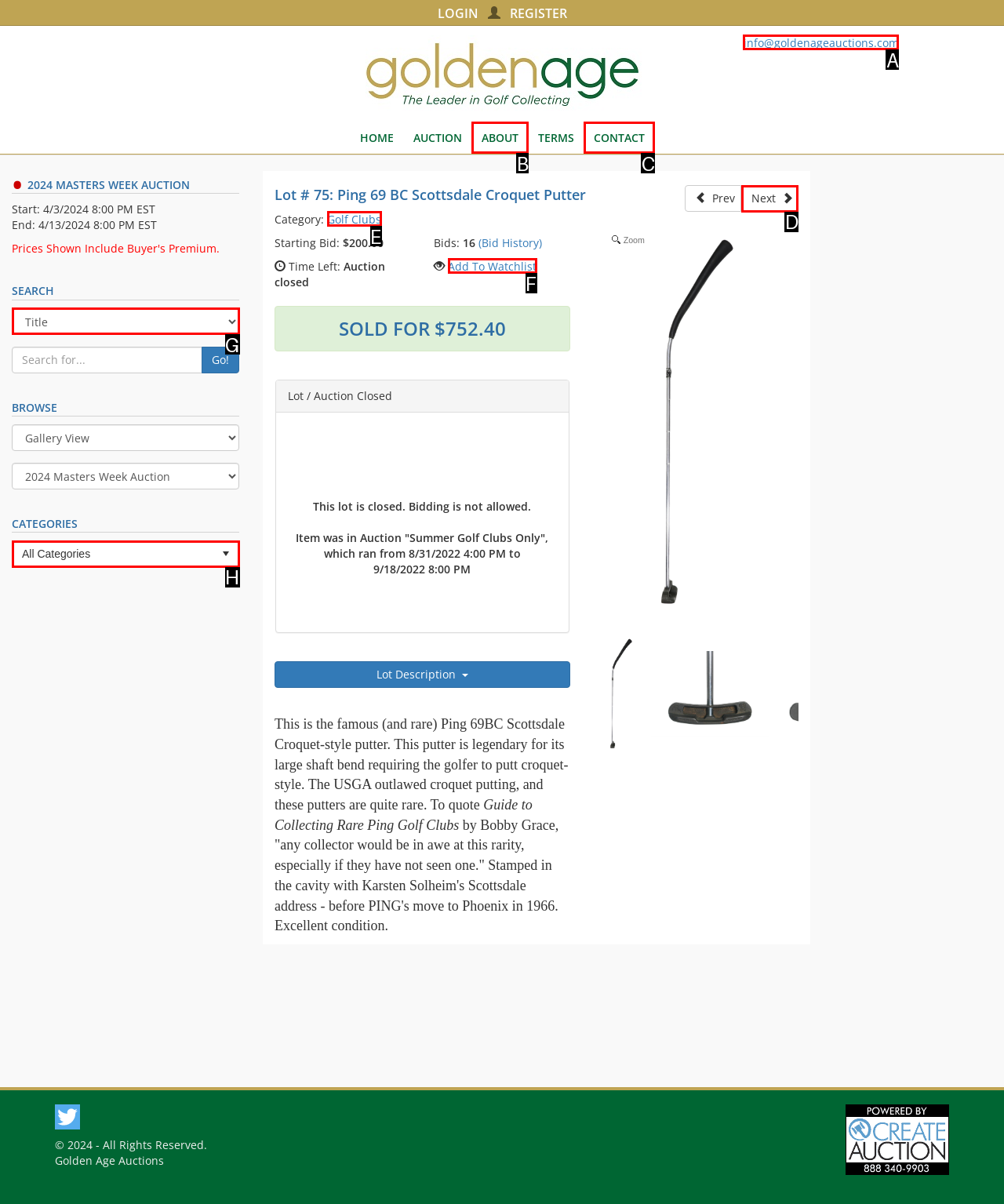From the given options, indicate the letter that corresponds to the action needed to complete this task: Sign in to the forum. Respond with only the letter.

None